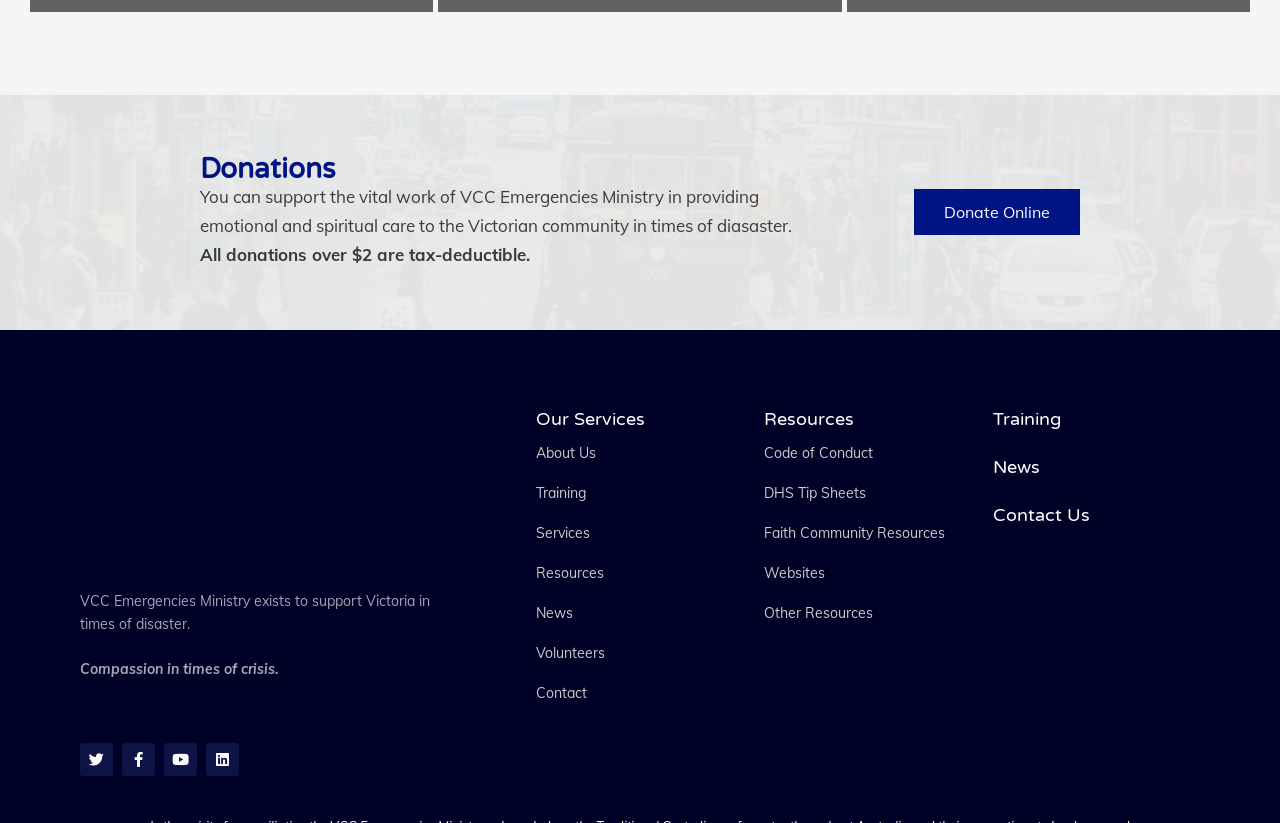Using the provided description: "DHS Tip Sheets", find the bounding box coordinates of the corresponding UI element. The output should be four float numbers between 0 and 1, in the format [left, top, right, bottom].

[0.597, 0.574, 0.76, 0.623]